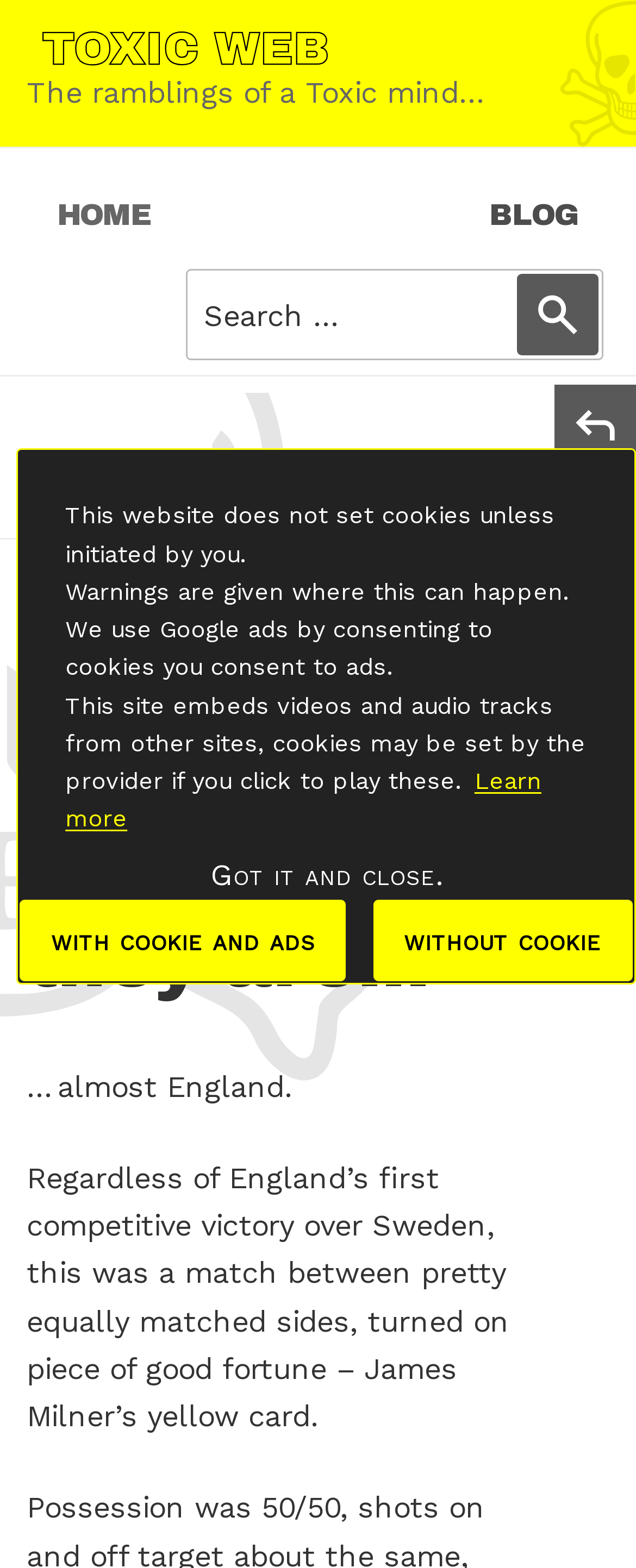What is the name of the website?
We need a detailed and meticulous answer to the question.

I determined the name of the website by looking at the link element with the text 'Toxic Web' at the top of the webpage, which is likely to be the website's title or logo.